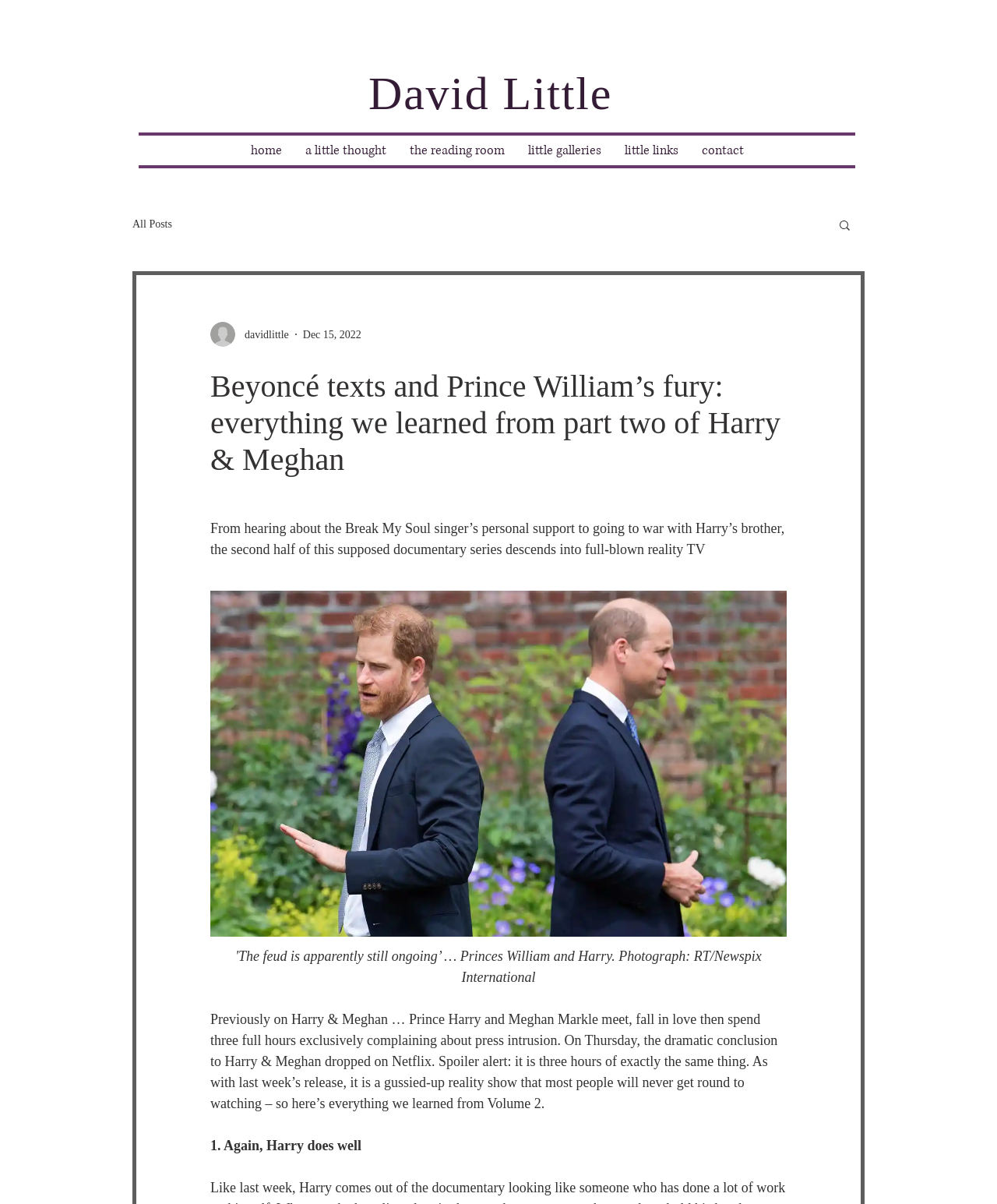Locate the bounding box coordinates of the UI element described by: "All Posts". Provide the coordinates as four float numbers between 0 and 1, formatted as [left, top, right, bottom].

[0.133, 0.181, 0.173, 0.192]